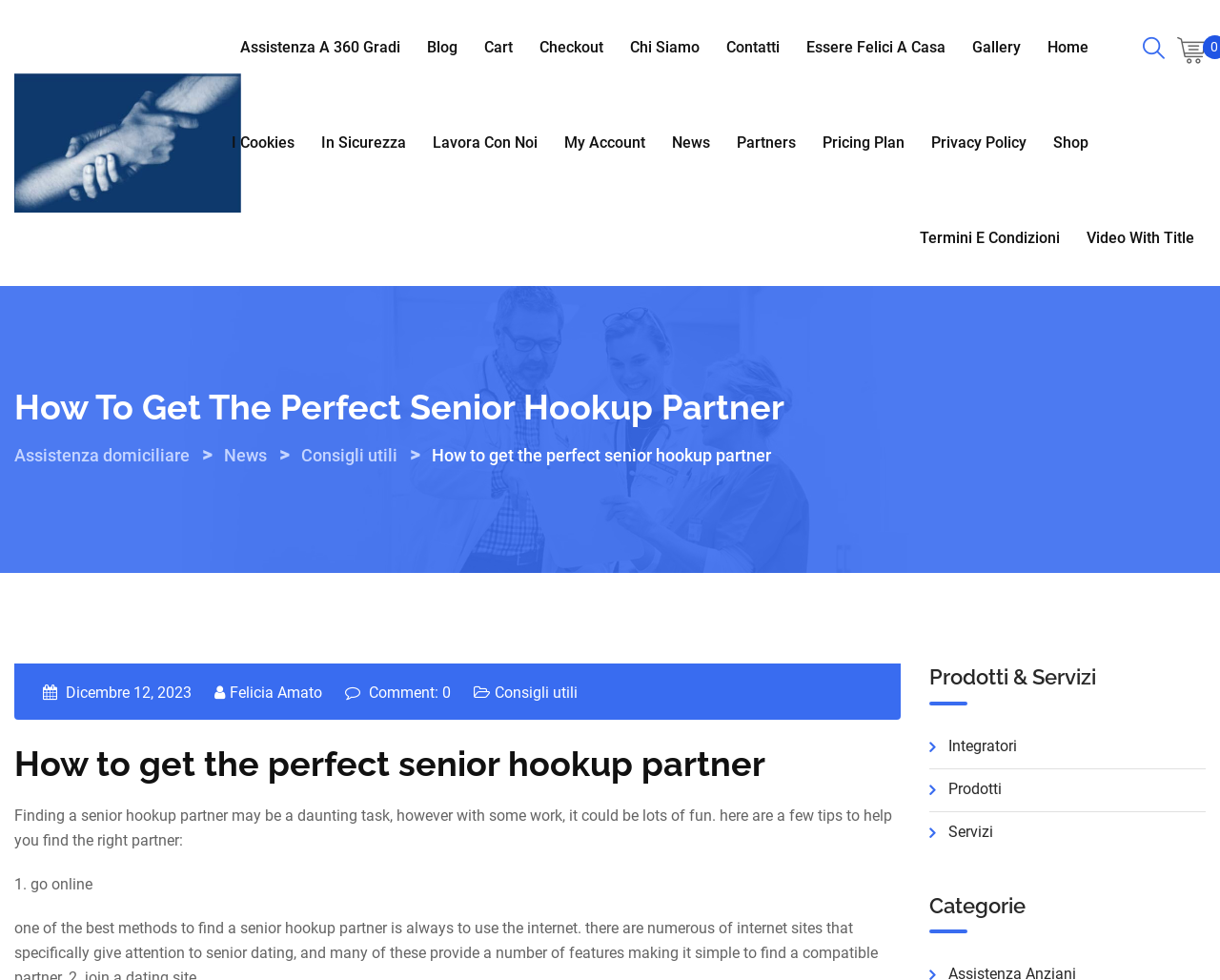Indicate the bounding box coordinates of the clickable region to achieve the following instruction: "Click on Assistenza domiciliare."

[0.012, 0.07, 0.155, 0.221]